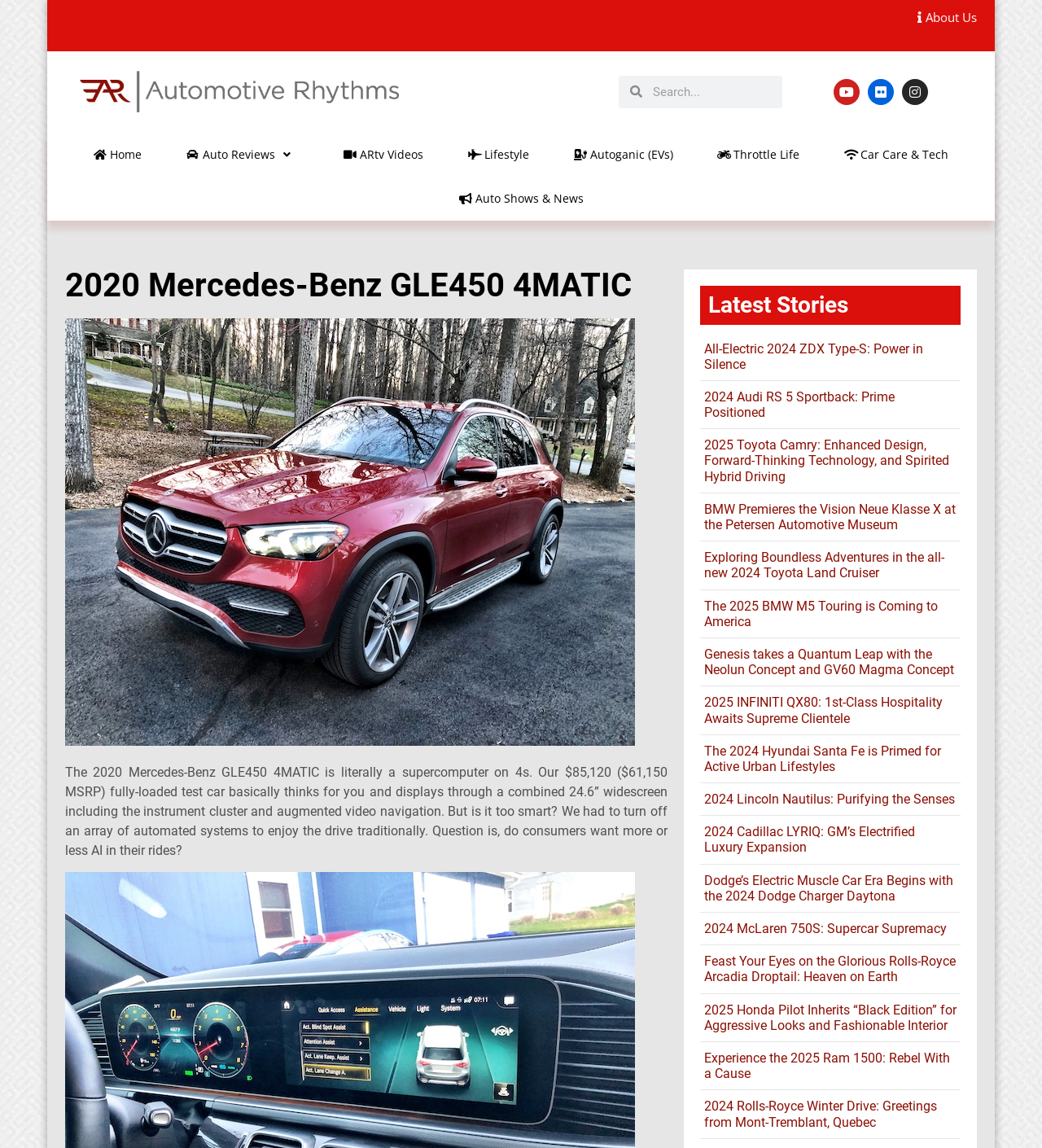Refer to the image and provide an in-depth answer to the question:
What is the price of the fully-loaded test car mentioned in the main article?

I read the main article and found the price of the fully-loaded test car, which is '$85,120'.